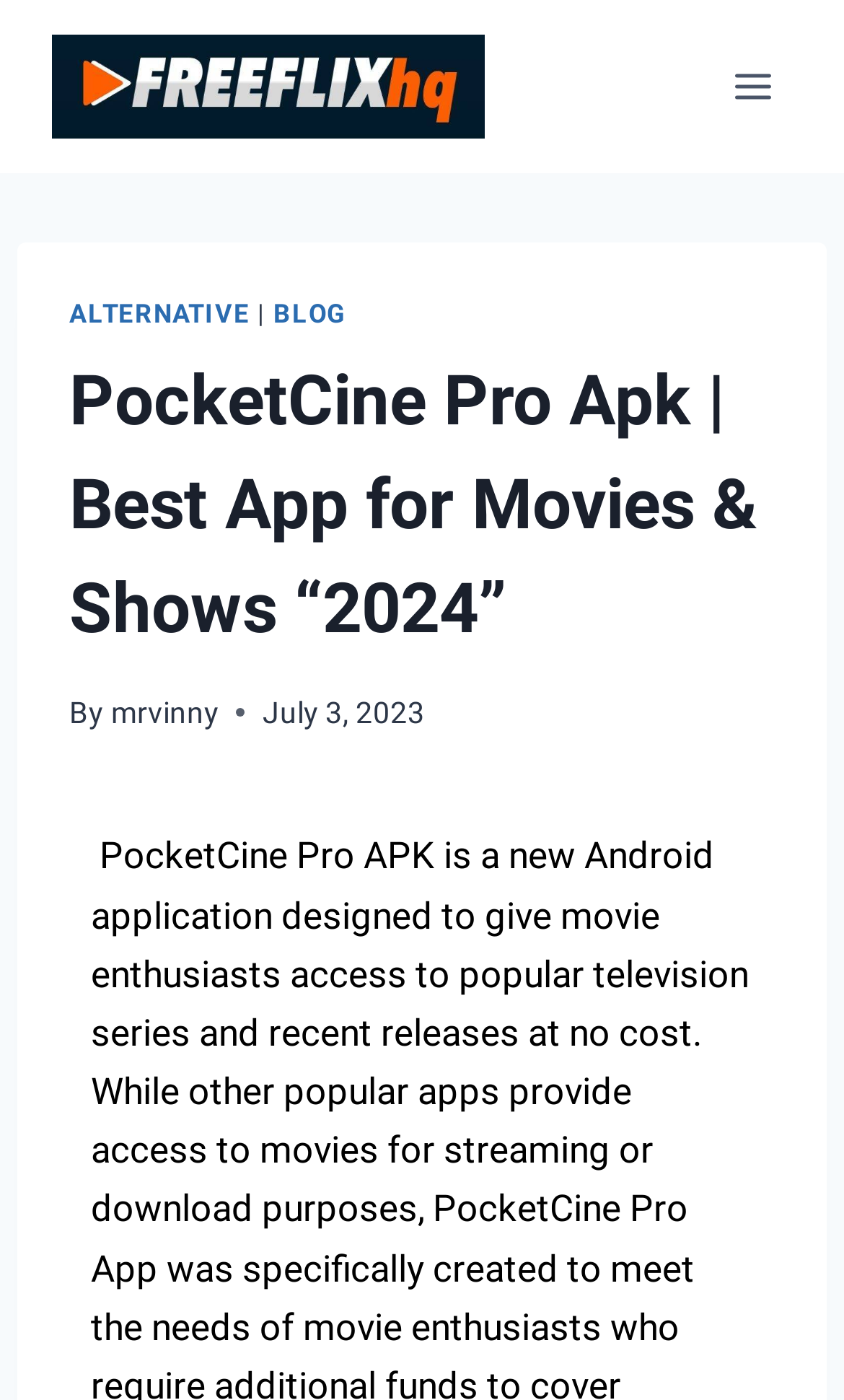Find the primary header on the webpage and provide its text.

PocketCine Pro Apk | Best App for Movies & Shows “2024”